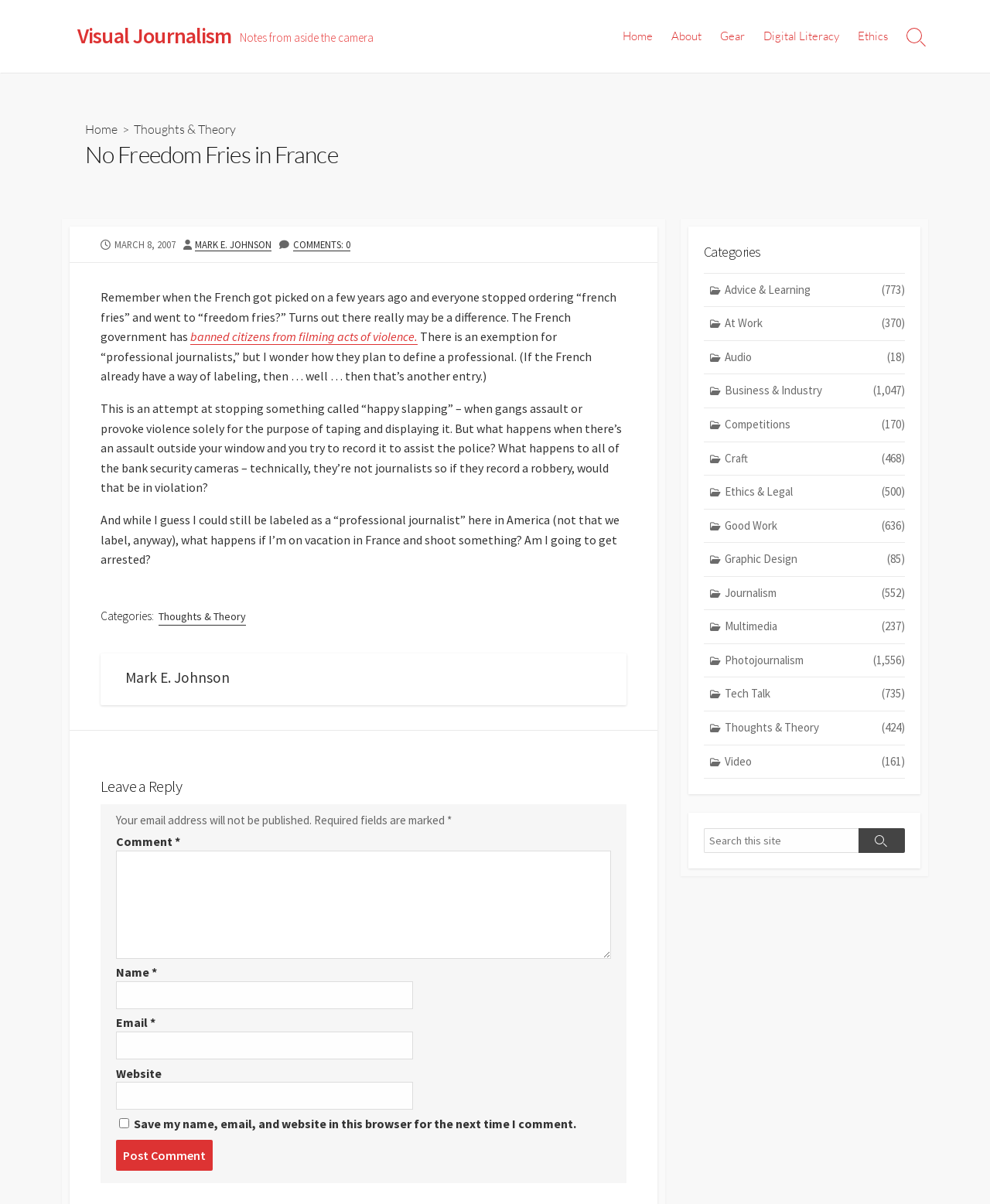Please determine the bounding box coordinates of the element's region to click for the following instruction: "View the 'Thoughts & Theory' category".

[0.16, 0.505, 0.249, 0.519]